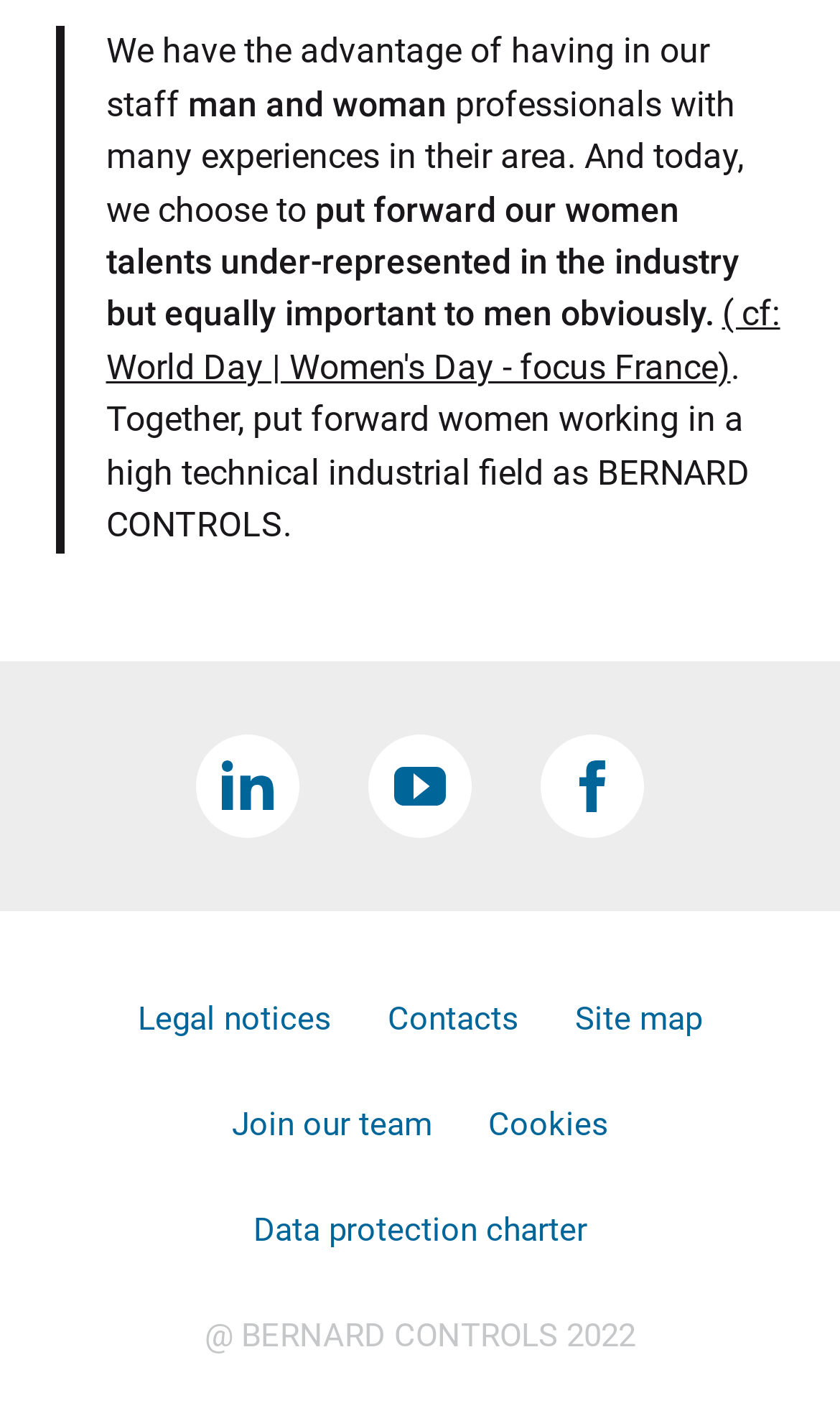How many links are there in the footer?
Look at the image and respond to the question as thoroughly as possible.

There are 7 links in the footer section, which are 'Legal notices', 'Contacts', 'Site map', 'Join our team', 'Cookies', 'Data protection charter', and three empty links.